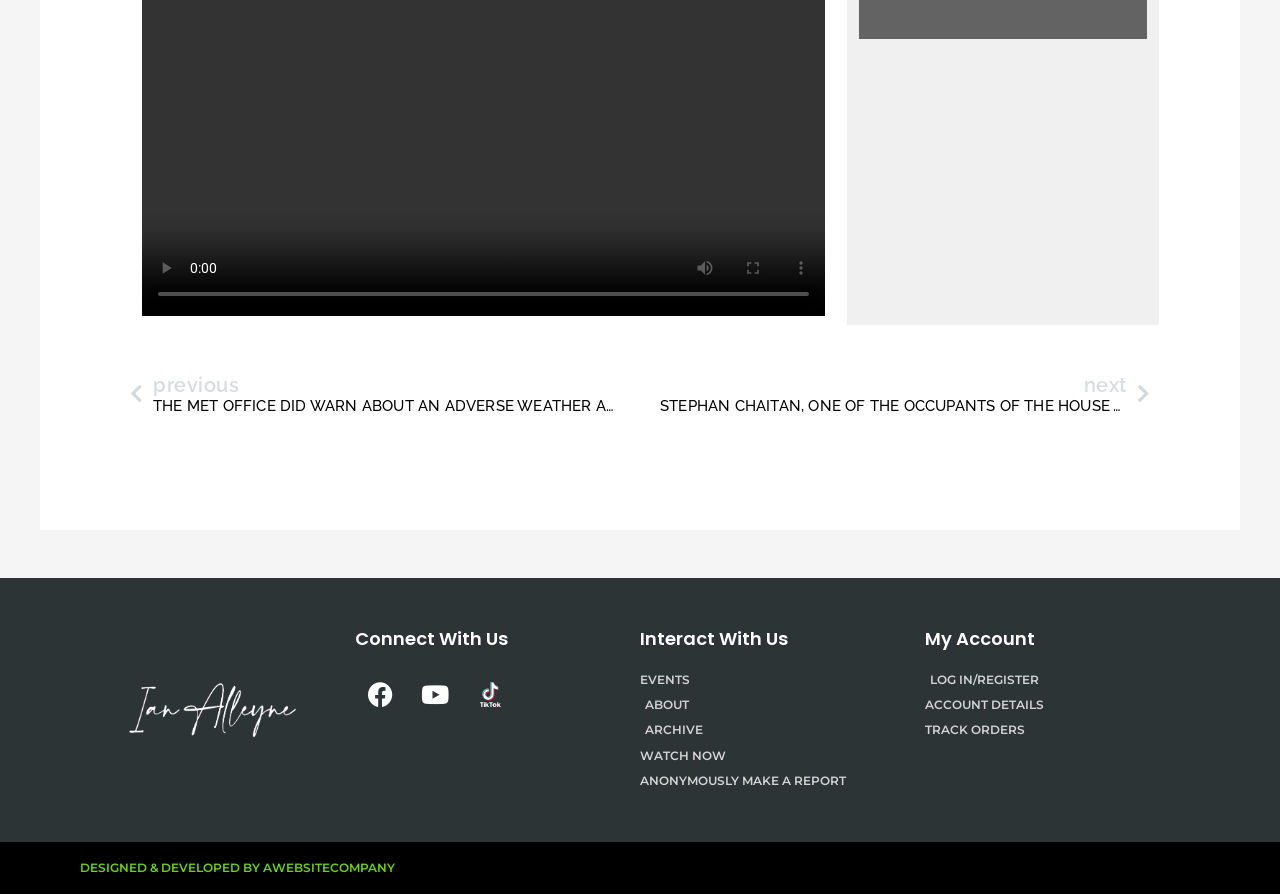What is the last link in the 'My Account' section?
Using the visual information from the image, give a one-word or short-phrase answer.

TRACK ORDERS